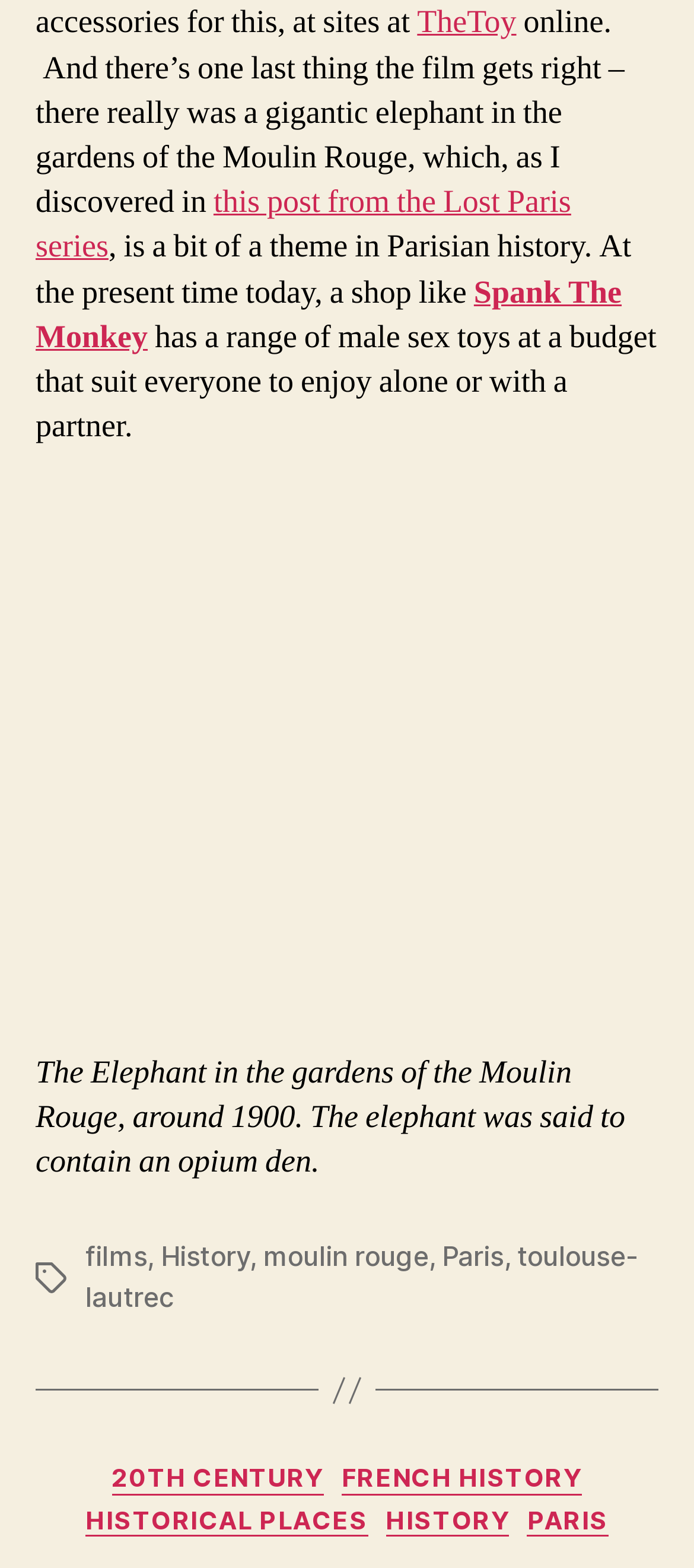Please determine the bounding box coordinates of the element's region to click for the following instruction: "read the post from the Lost Paris series".

[0.051, 0.116, 0.823, 0.171]